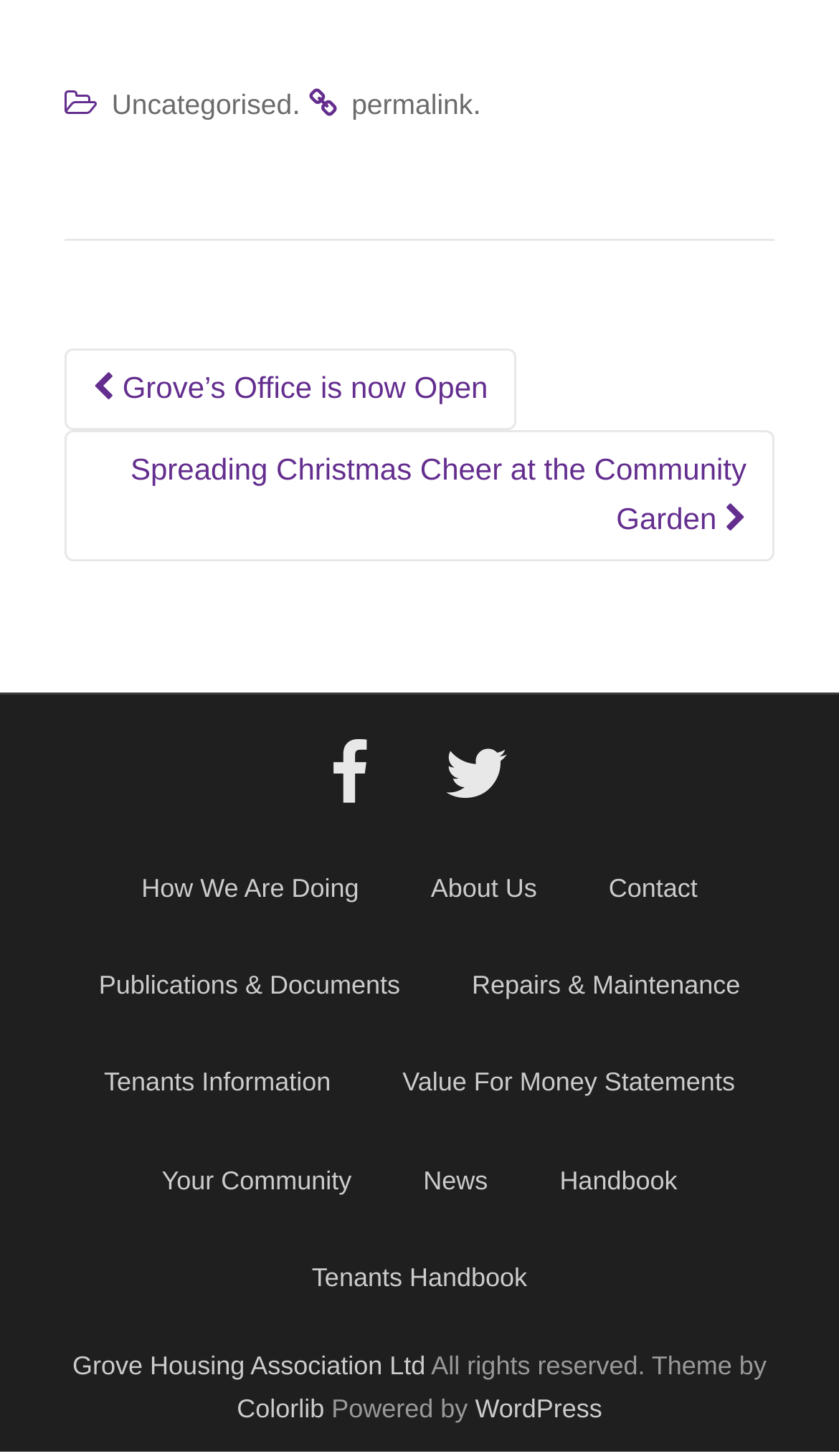Please identify the bounding box coordinates of the area that needs to be clicked to follow this instruction: "Read about Grove’s Office is now Open".

[0.077, 0.239, 0.615, 0.295]